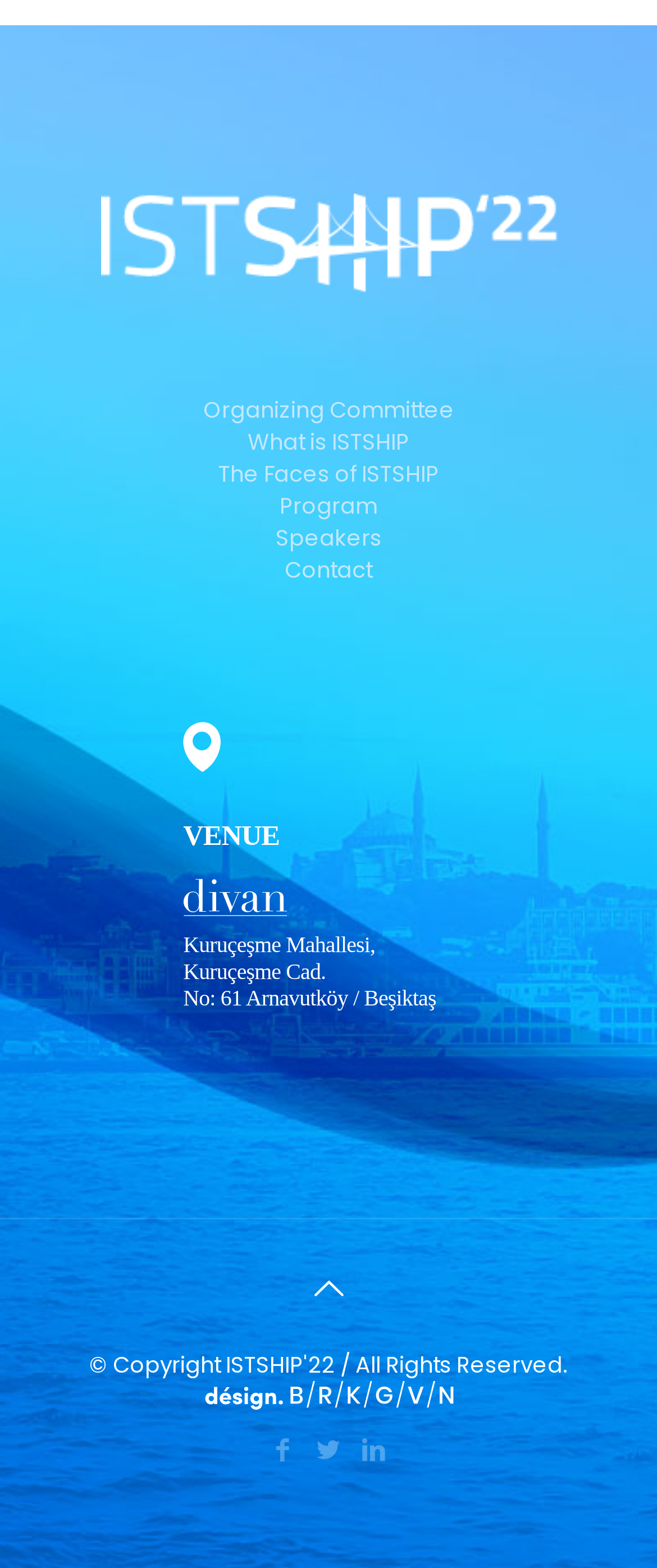Locate the bounding box coordinates of the clickable element to fulfill the following instruction: "Click on Back to top icon". Provide the coordinates as four float numbers between 0 and 1 in the format [left, top, right, bottom].

[0.446, 0.799, 0.554, 0.845]